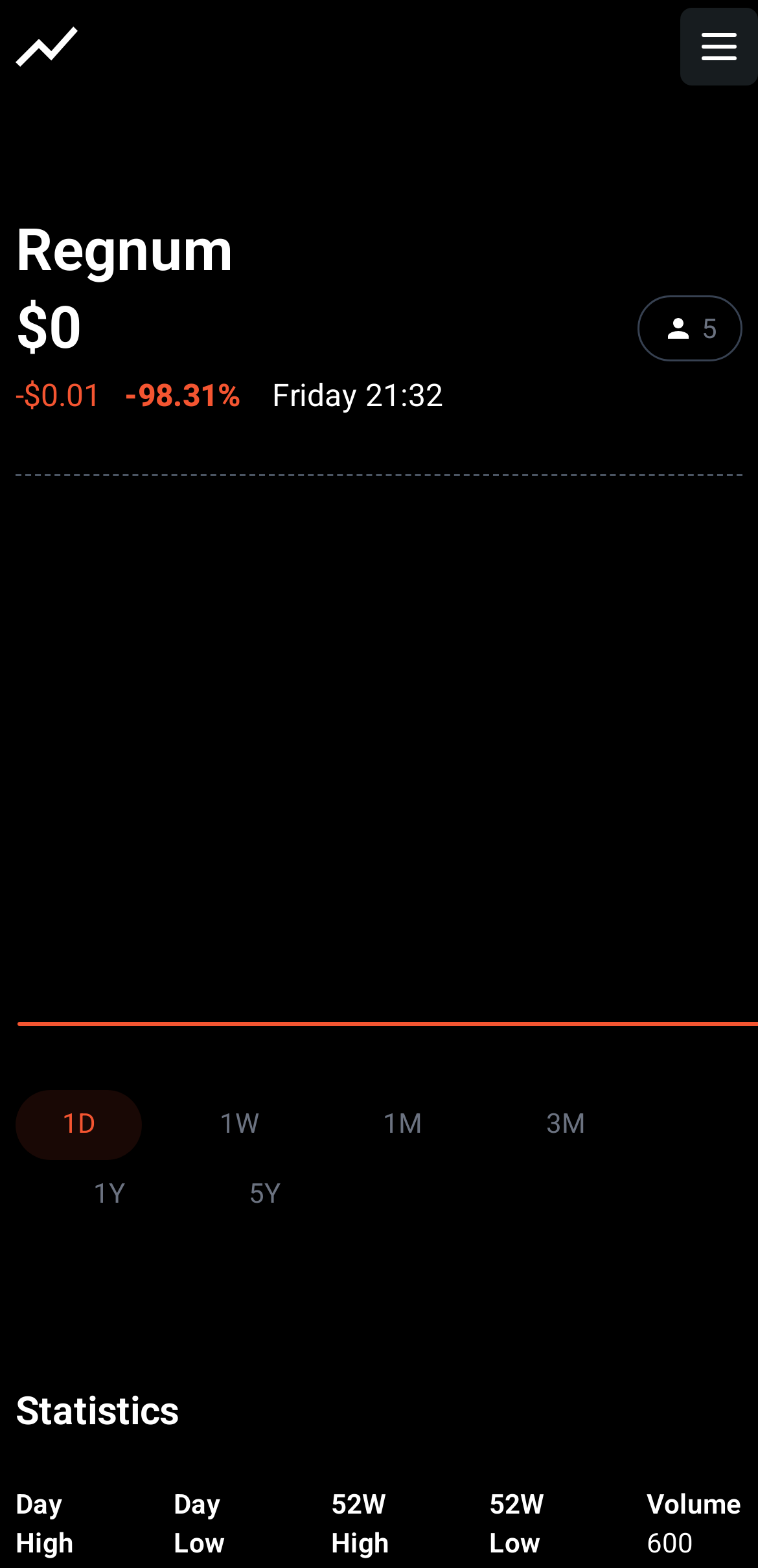Based on the image, please respond to the question with as much detail as possible:
What is the percentage change in the stock price?

The percentage change in the stock price is displayed on the webpage as '-98.31%', which is located below the current stock price and indicates a significant decrease in the stock value.